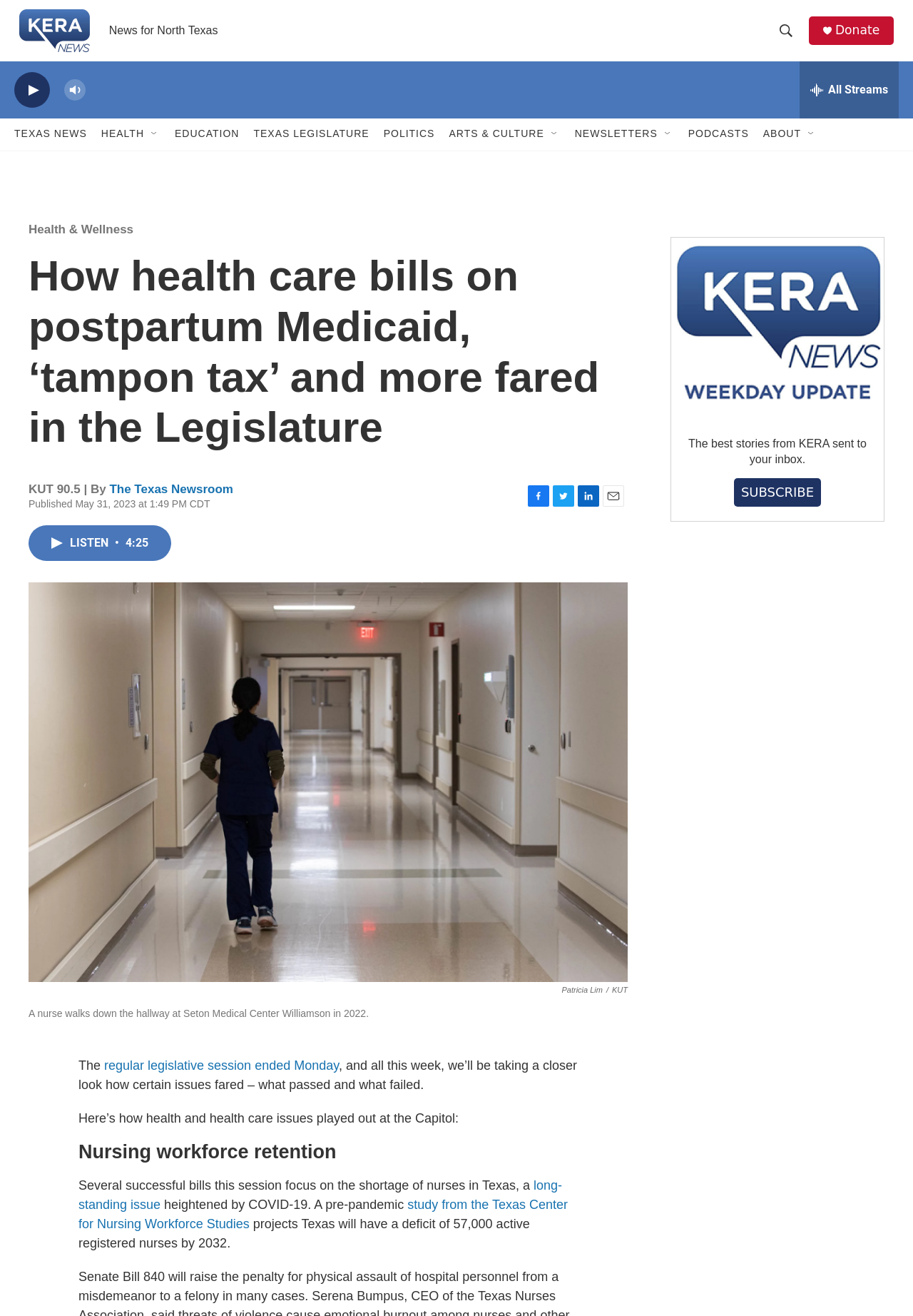Highlight the bounding box coordinates of the element you need to click to perform the following instruction: "Play the audio."

[0.023, 0.072, 0.048, 0.085]